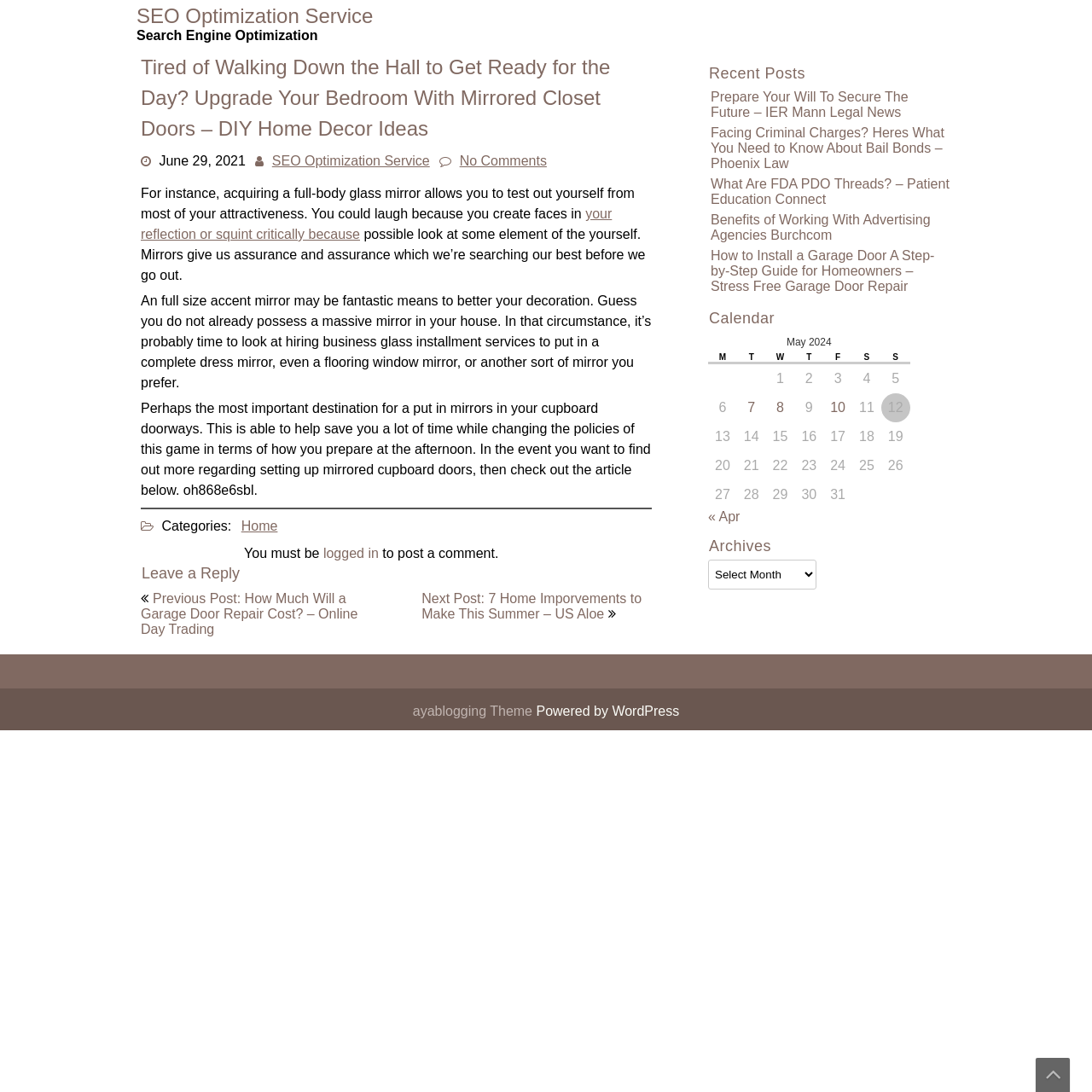Locate the bounding box coordinates of the clickable region necessary to complete the following instruction: "Click on the link to view the next post". Provide the coordinates in the format of four float numbers between 0 and 1, i.e., [left, top, right, bottom].

[0.386, 0.541, 0.588, 0.569]